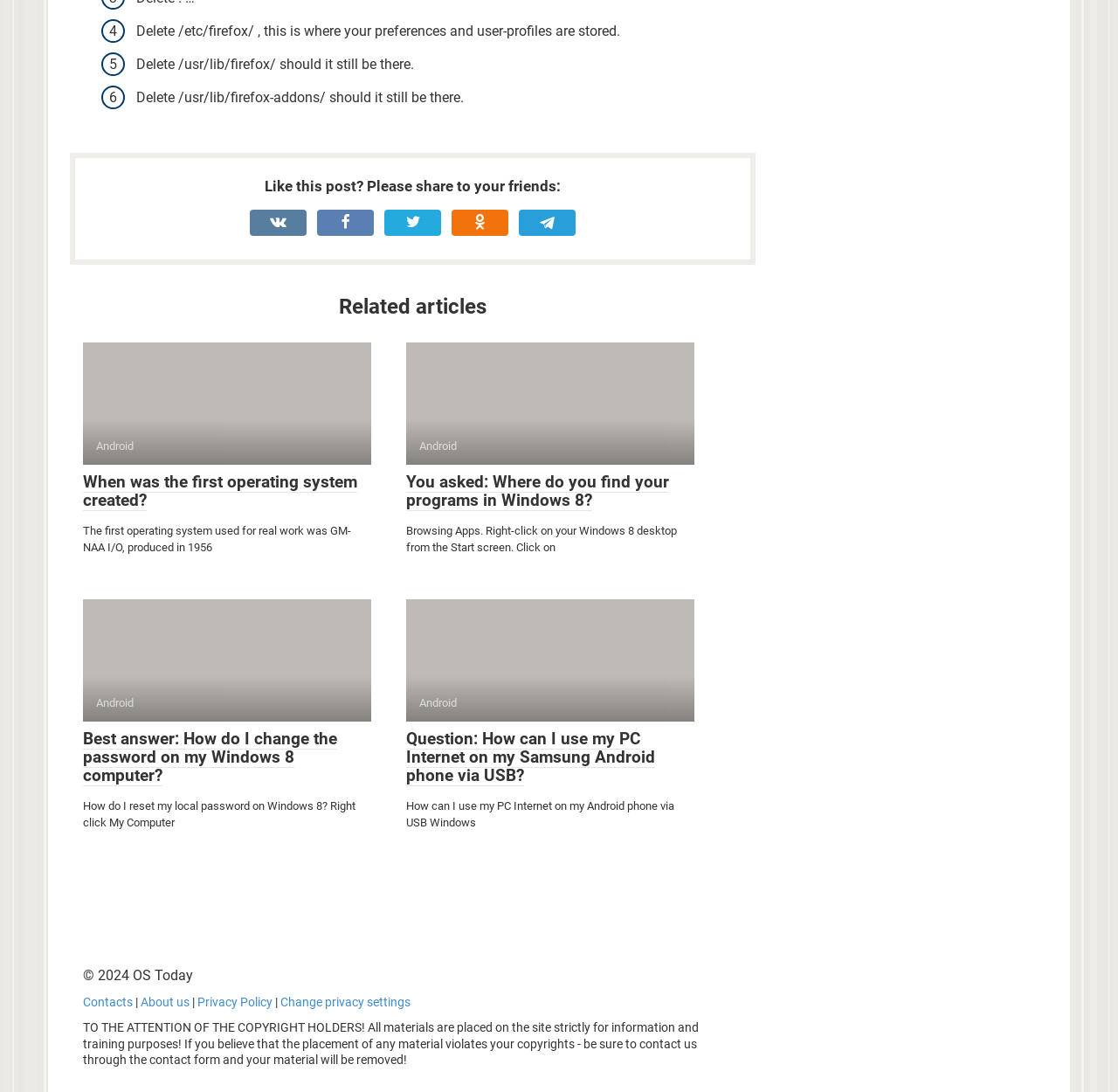Please analyze the image and provide a thorough answer to the question:
What is the copyright year of OS Today?

The answer can be found in the static text element that says '© 2024 OS Today'.